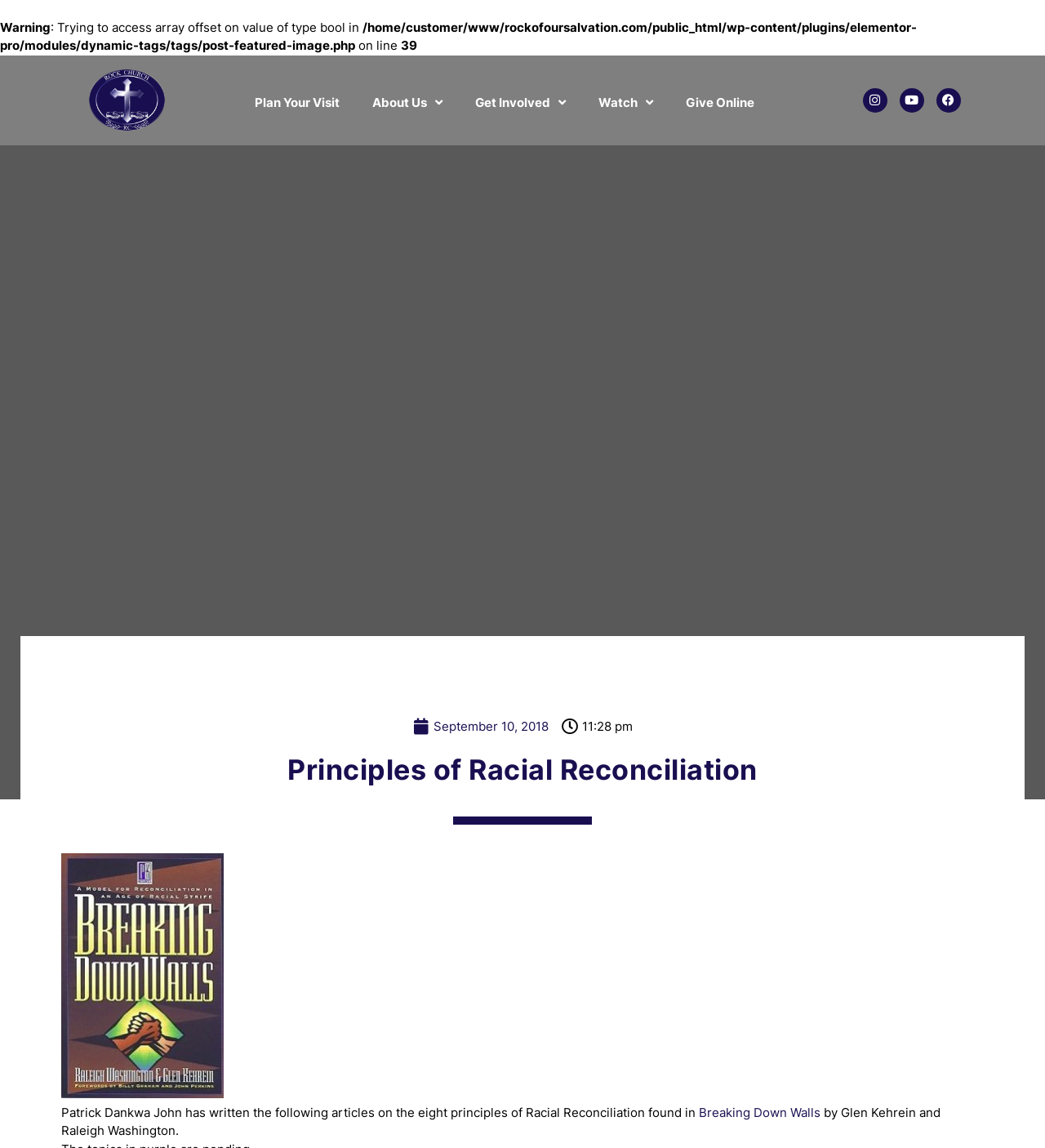What is the purpose of the links at the top?
Based on the screenshot, provide your answer in one word or phrase.

Navigation